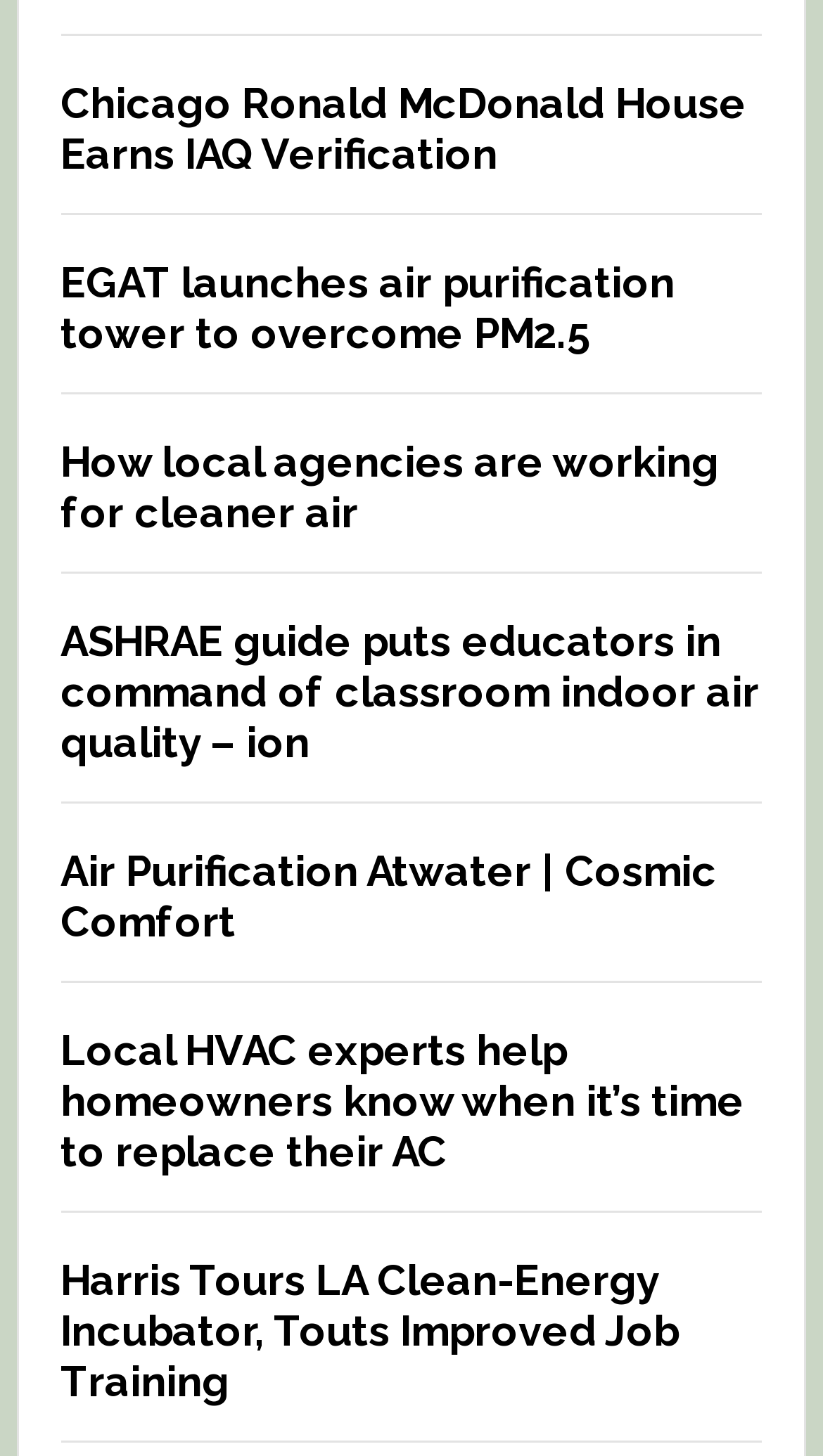Provide a one-word or one-phrase answer to the question:
How many articles are on this webpage?

6